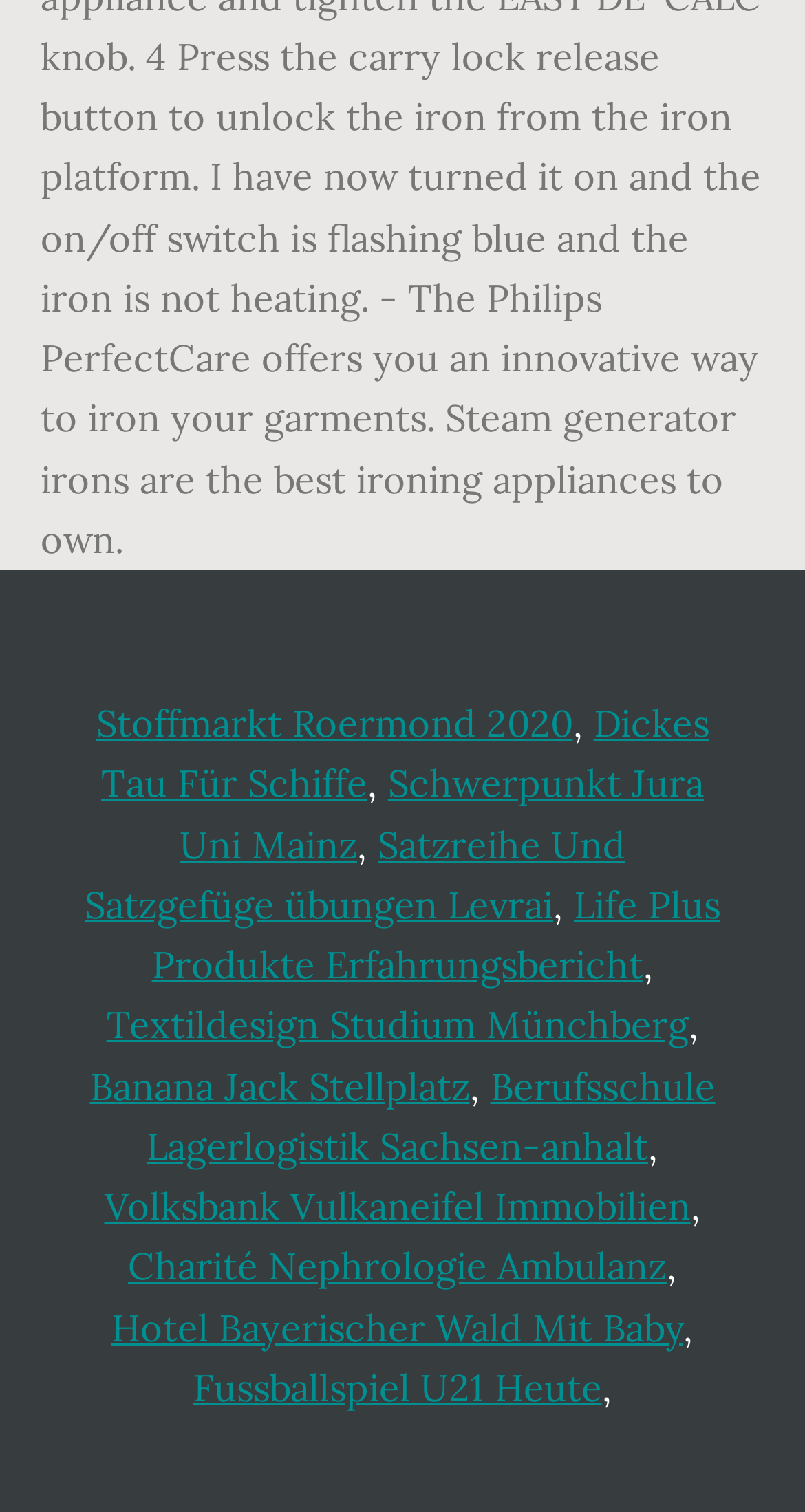Are all links on the same line?
Please use the image to provide a one-word or short phrase answer.

No